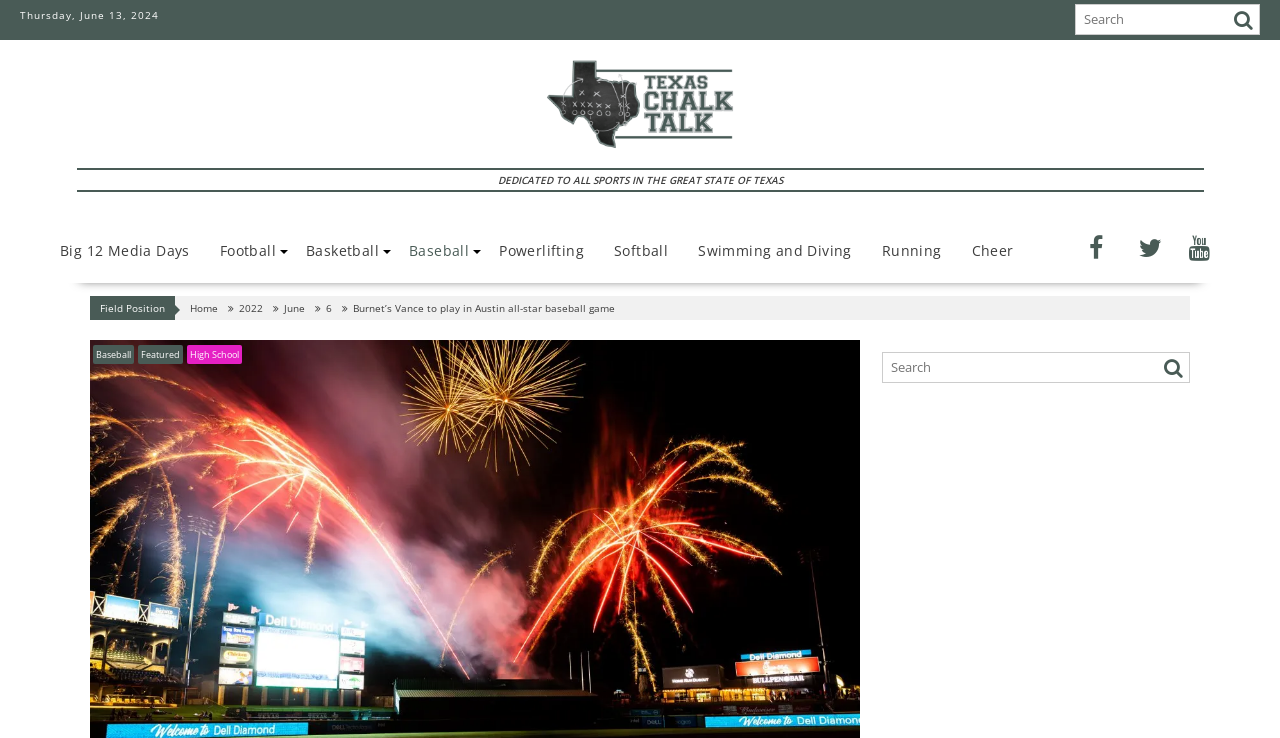Find the UI element described as: "Cheer" and predict its bounding box coordinates. Ensure the coordinates are four float numbers between 0 and 1, [left, top, right, bottom].

[0.747, 0.308, 0.804, 0.373]